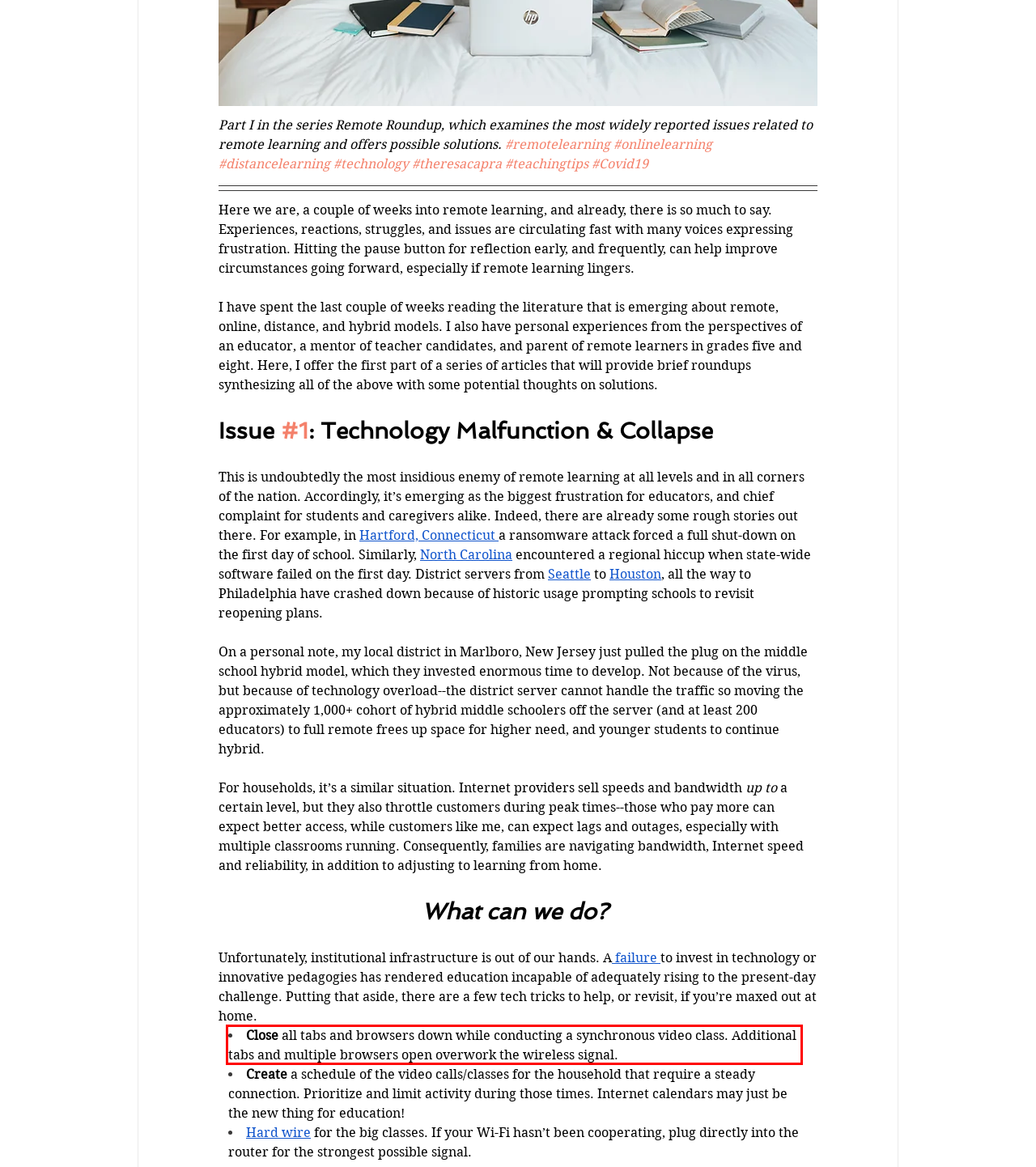Within the screenshot of the webpage, locate the red bounding box and use OCR to identify and provide the text content inside it.

Close all tabs and browsers down while conducting a synchronous video class. Additional tabs and multiple browsers open overwork the wireless signal.